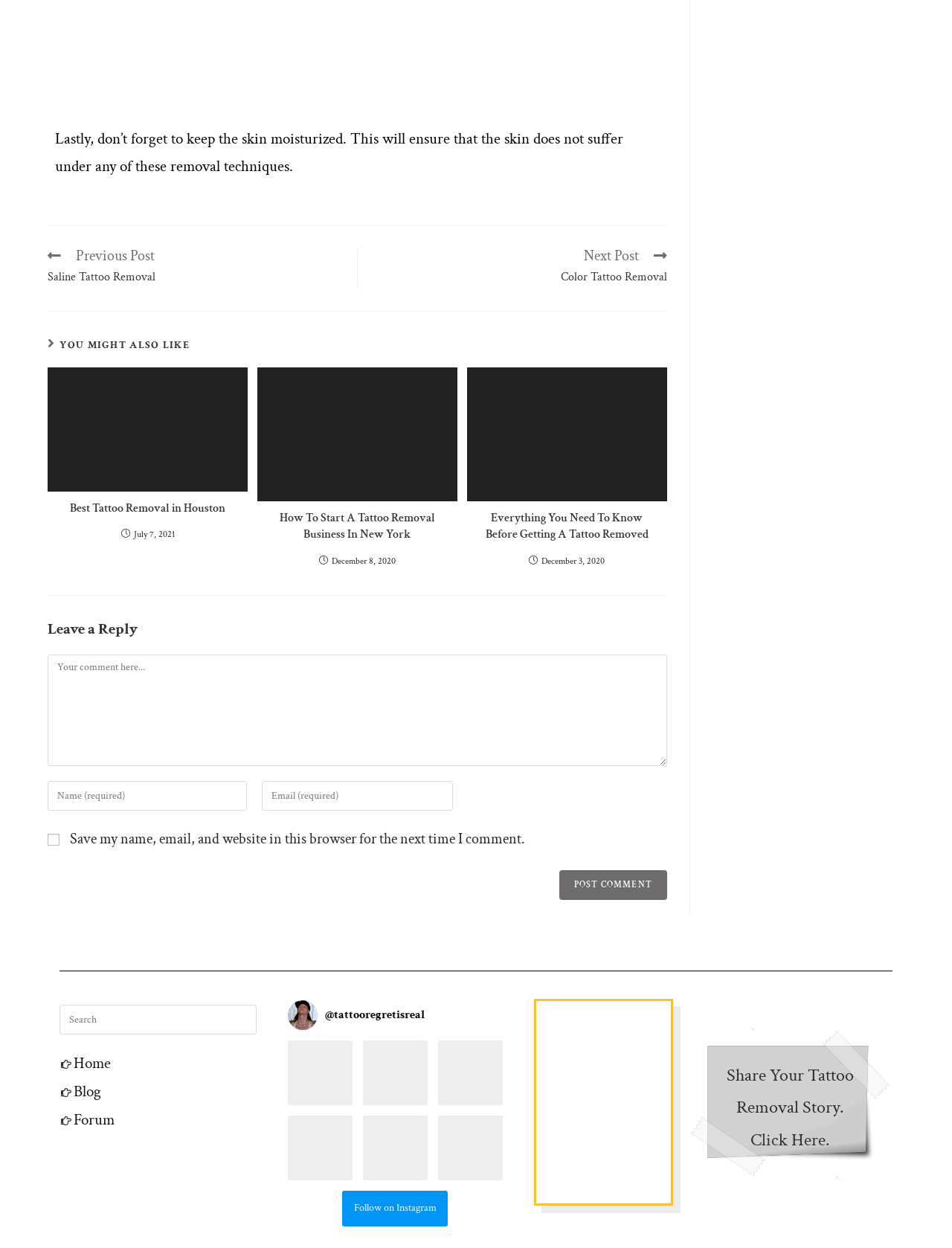Show me the bounding box coordinates of the clickable region to achieve the task as per the instruction: "Click to share your tattoo removal story".

[0.788, 0.904, 0.871, 0.922]